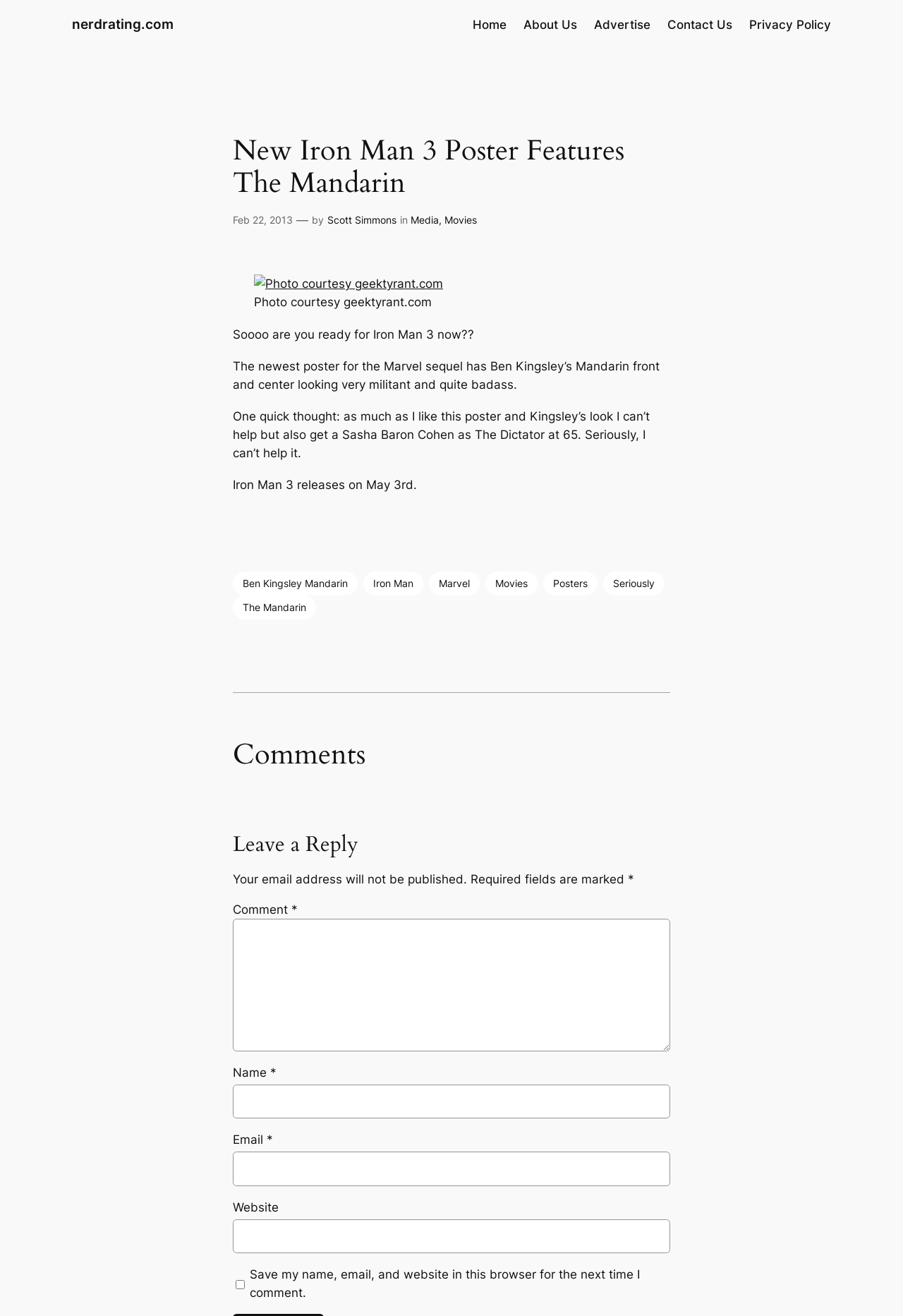Determine the bounding box coordinates for the UI element with the following description: "parent_node: Email * aria-describedby="email-notes" name="email"". The coordinates should be four float numbers between 0 and 1, represented as [left, top, right, bottom].

[0.258, 0.875, 0.742, 0.901]